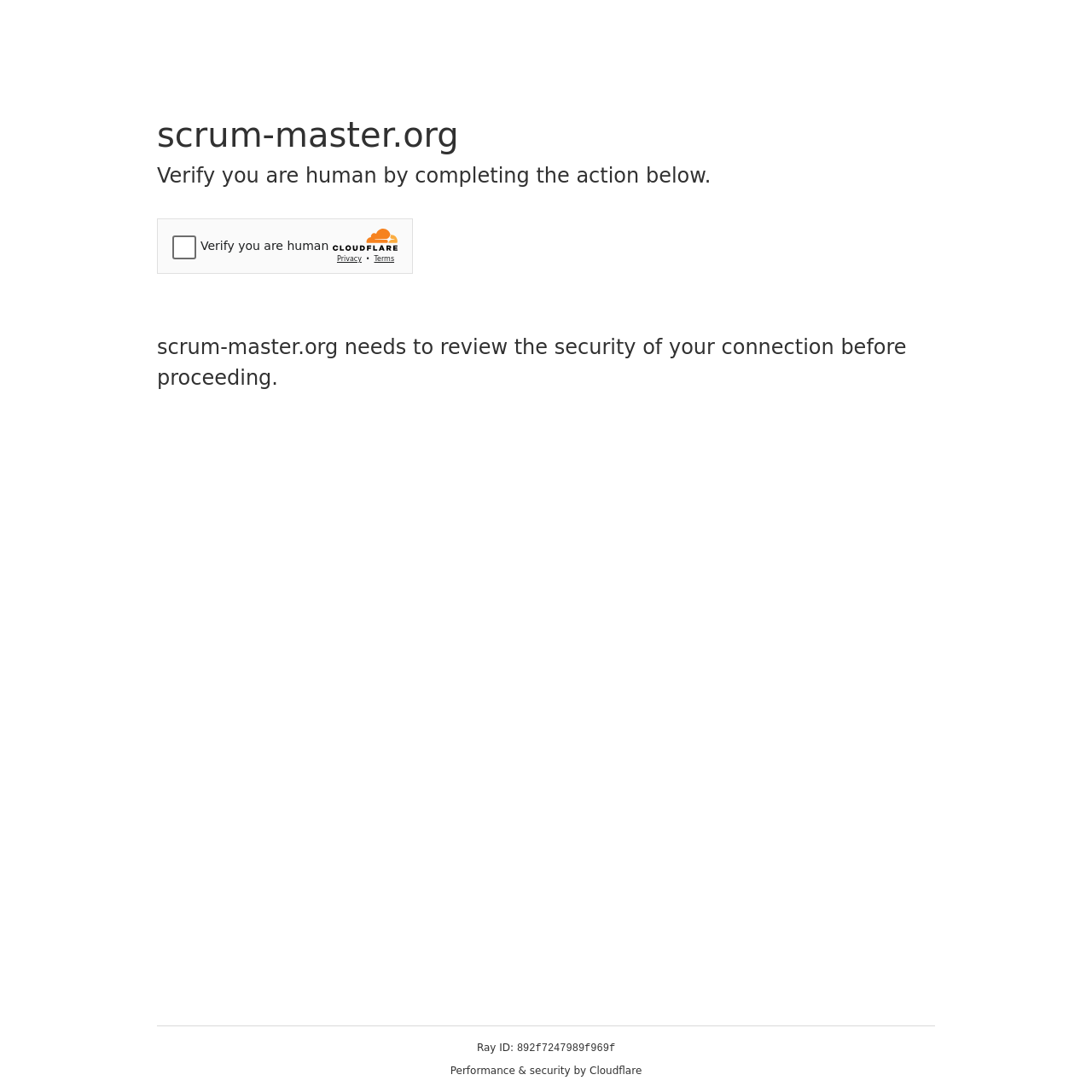What is the security challenge widget located?
Please analyze the image and answer the question with as much detail as possible.

The security challenge widget is located above the text 'scrum-master.org needs to review the security of your connection before proceeding.', as indicated by the bounding box coordinates of the Iframe element and the StaticText element.